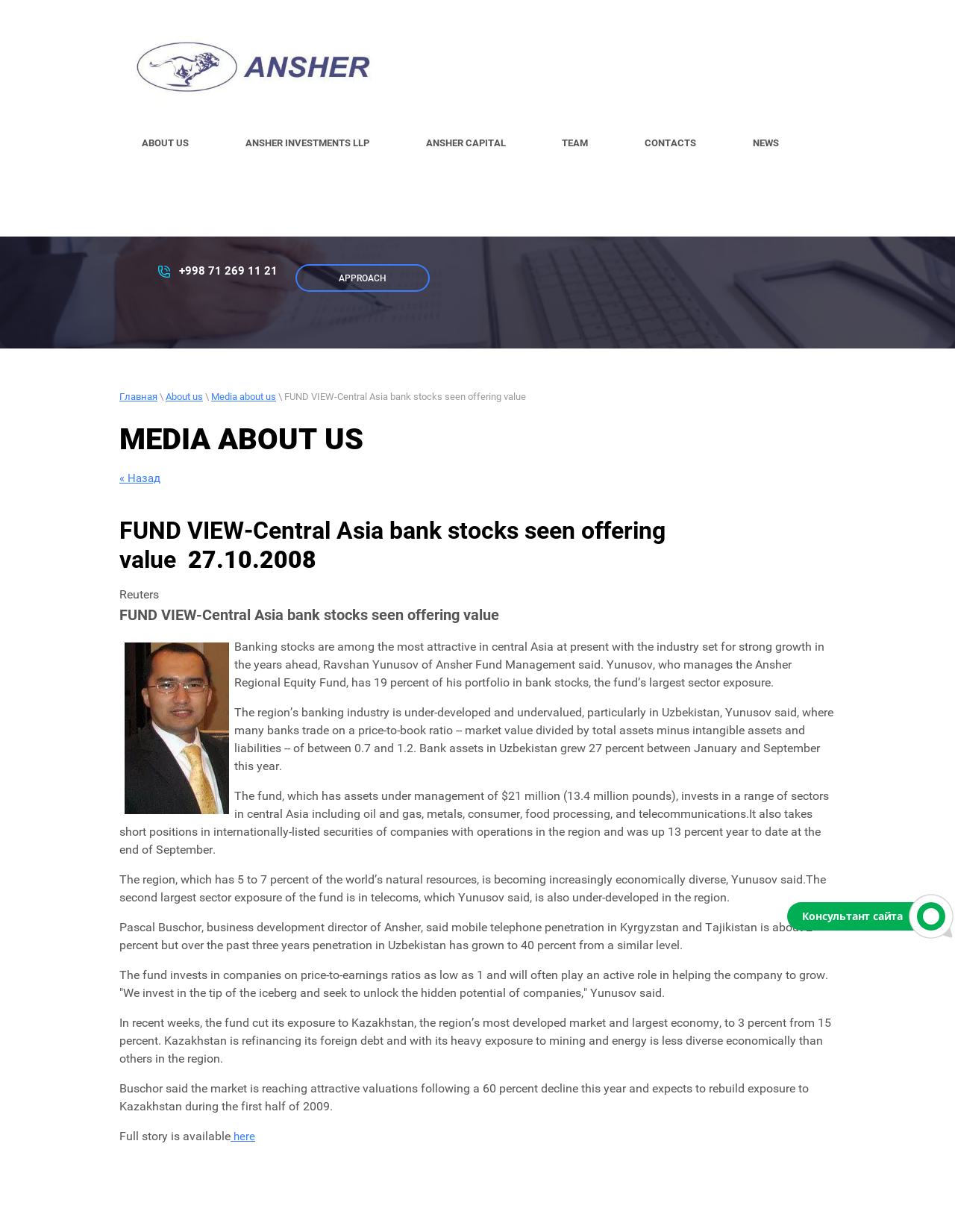What is the name of the company mentioned in the article?
Using the information presented in the image, please offer a detailed response to the question.

The article mentions 'Ravshan Yunusov of Ansher Fund Management' and 'Pascal Buschor, business development director of Ansher', indicating that Ansher is the name of the company.